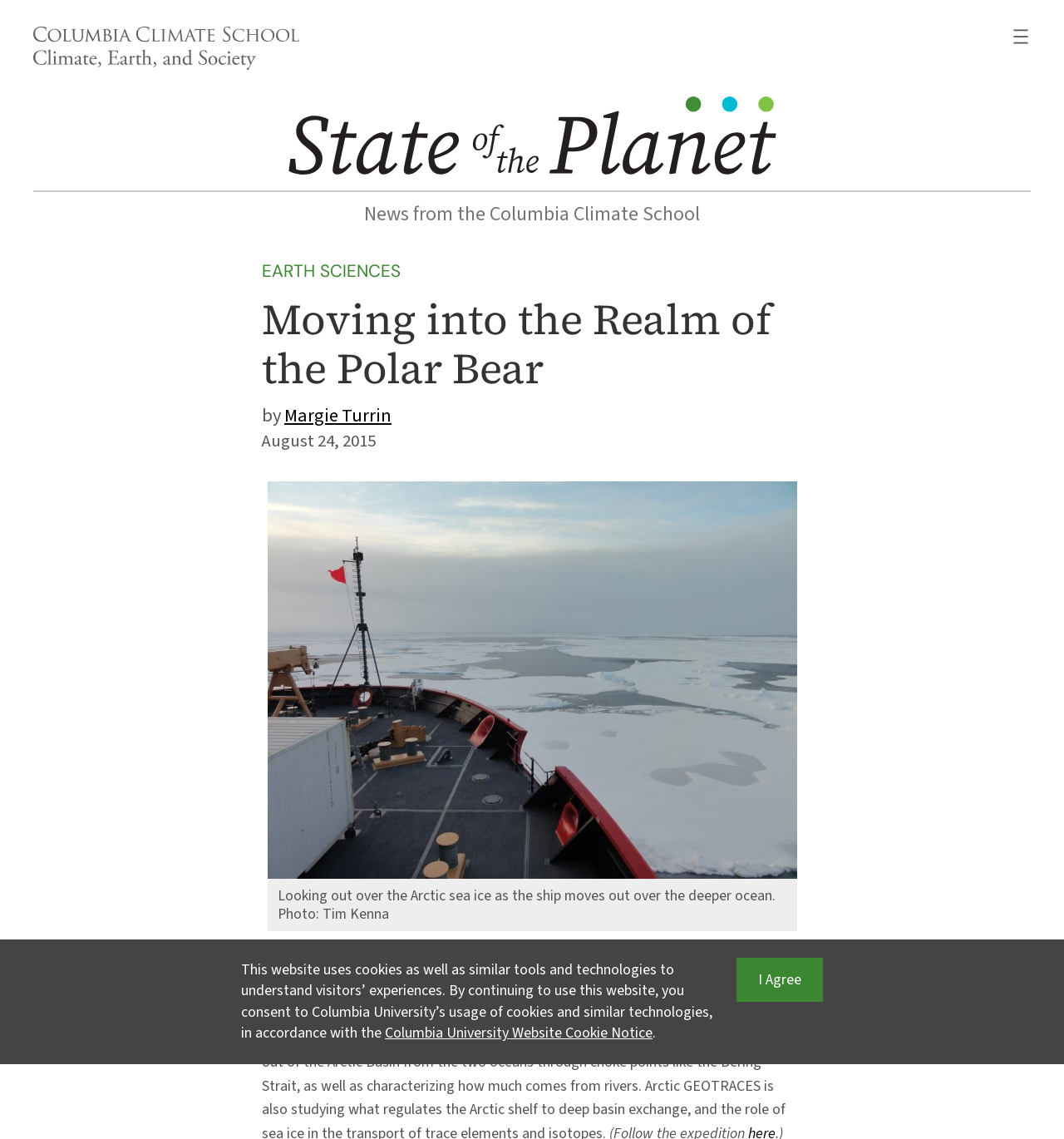Answer the question using only one word or a concise phrase: What is the name of the author?

Margie Turrin